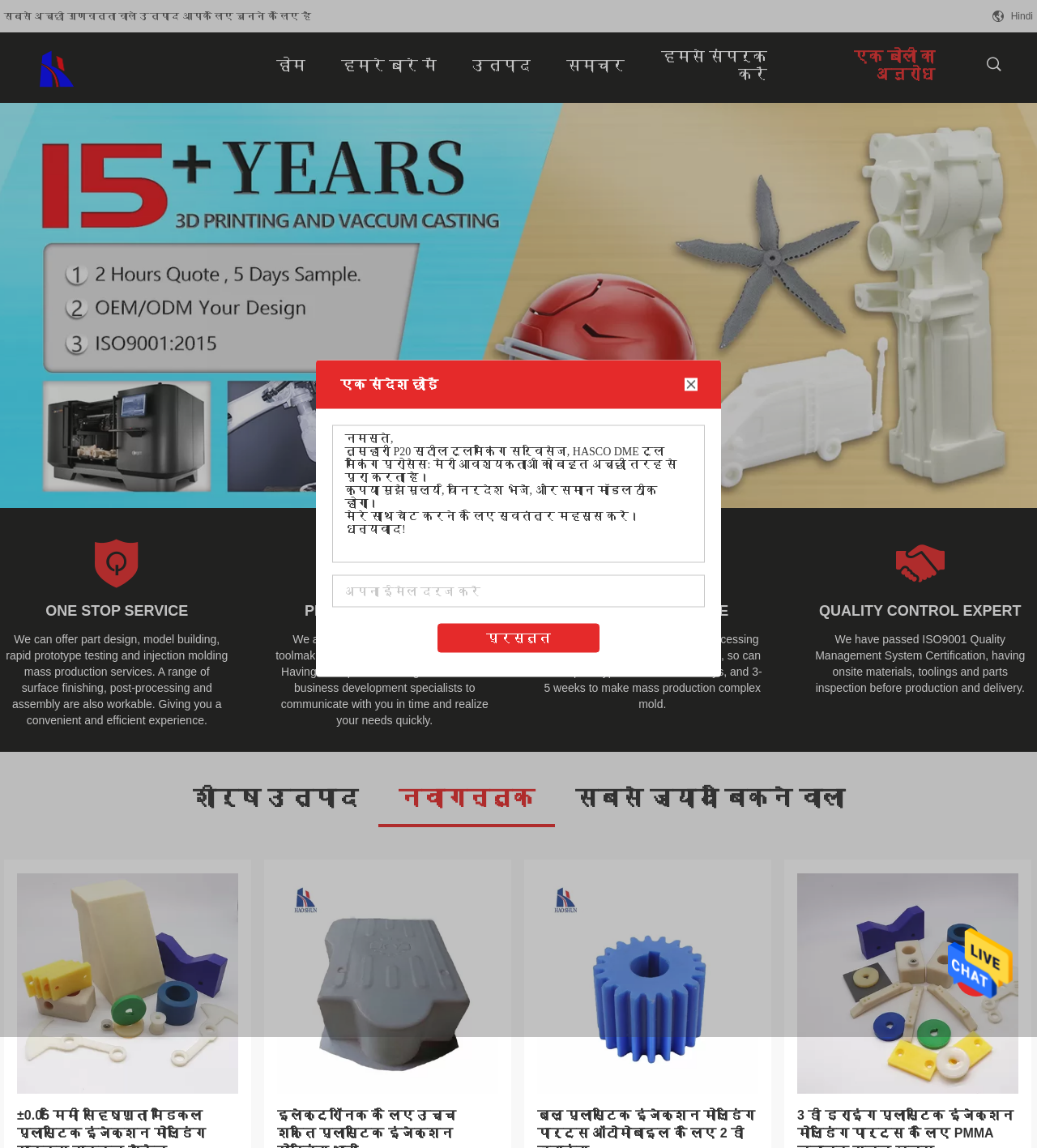Please find the main title text of this webpage.

Guangzhou Haoshun Mold Tech Co., Ltd.